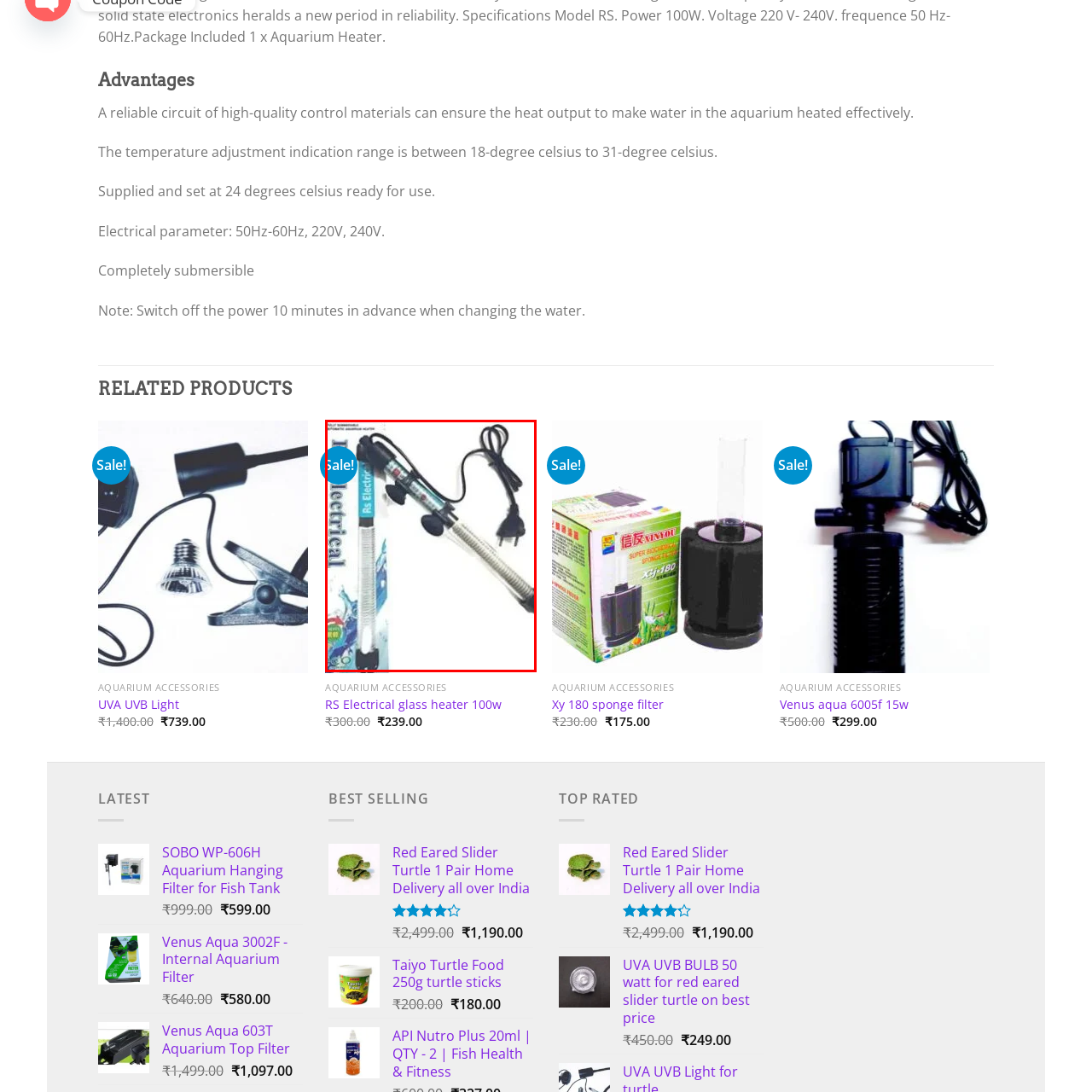Provide an elaborate description of the visual elements present in the image enclosed by the red boundary.

The image features the RS Electrical 100W Glass Heater, designed for aquariums. This submersible heater is highlighted by the "Sale!" banner, indicating a current promotional price of ₹239.00, down from the original price of ₹300. The heater is equipped with a reliable temperature range adjustable between 18°C to 31°C, ensuring effective heating for aquatic environments. Its sleek design features clear casing for visibility and includes easy mounting options for secure placement within your aquarium setup. Perfect for maintaining a comfortable habitat for fish and plants alike.